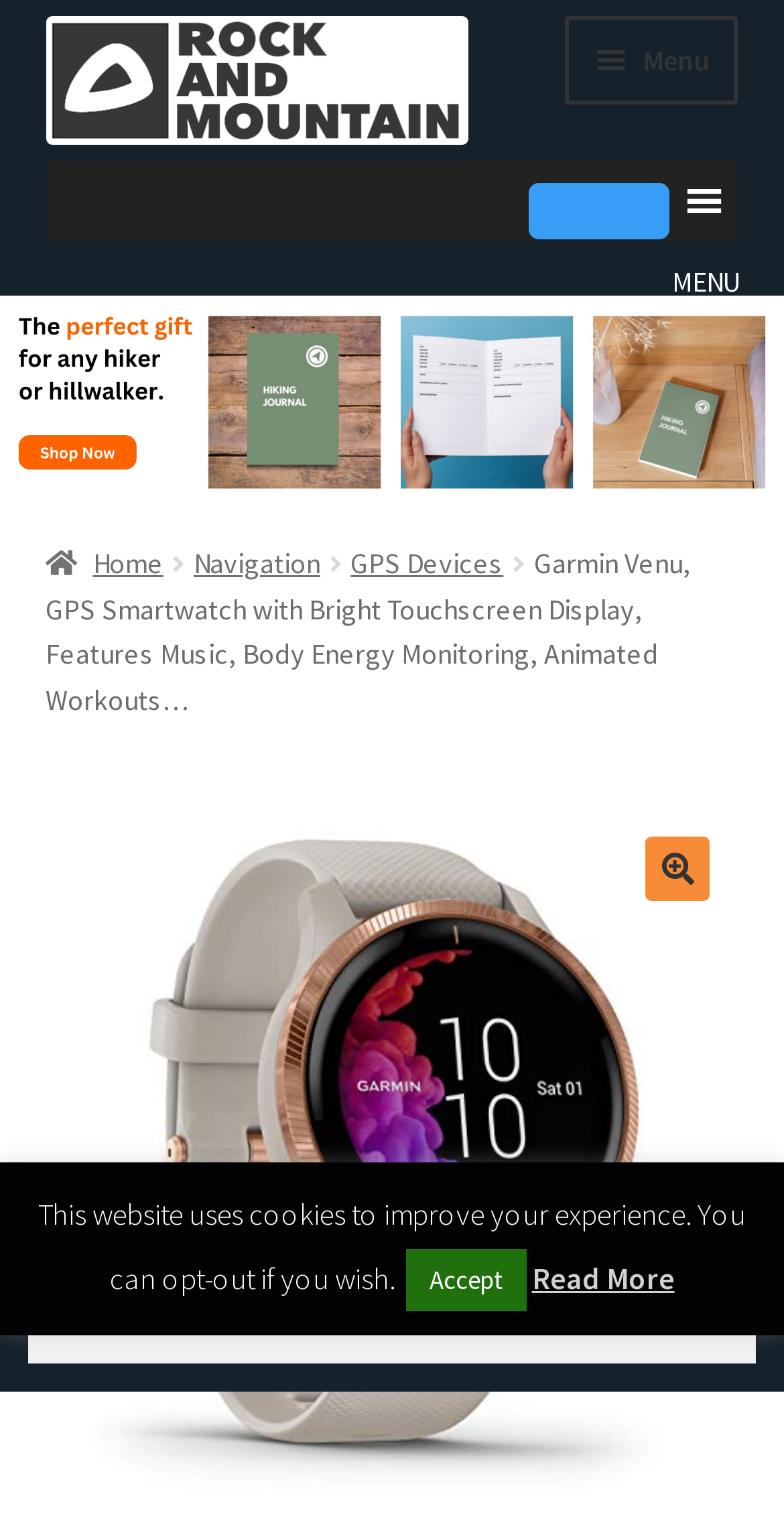Highlight the bounding box coordinates of the region I should click on to meet the following instruction: "Read the 'Privacy Policy'".

None